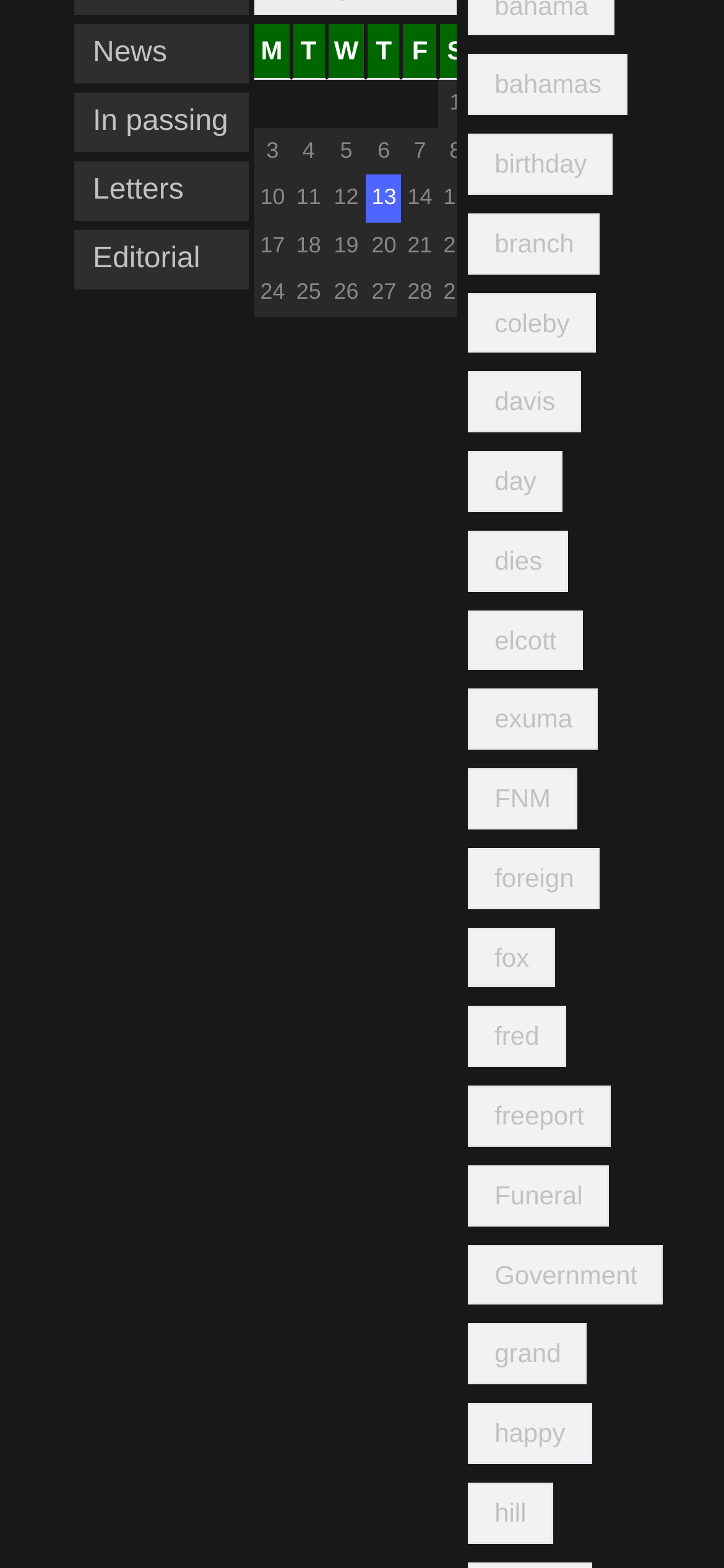Provide the bounding box coordinates of the area you need to click to execute the following instruction: "Check 'Government' news".

[0.647, 0.794, 0.916, 0.832]